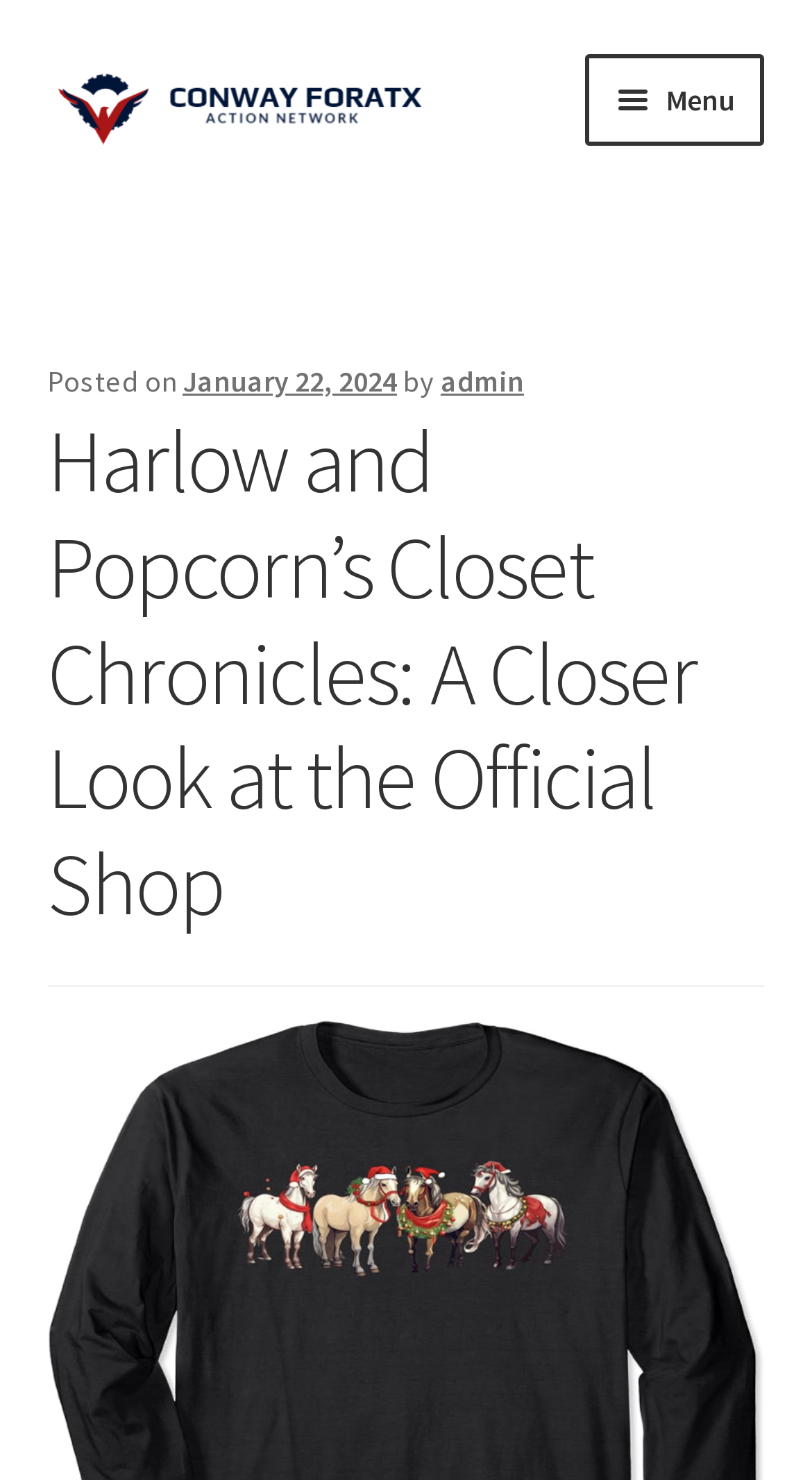Answer the following query concisely with a single word or phrase:
How many navigation links are there?

2